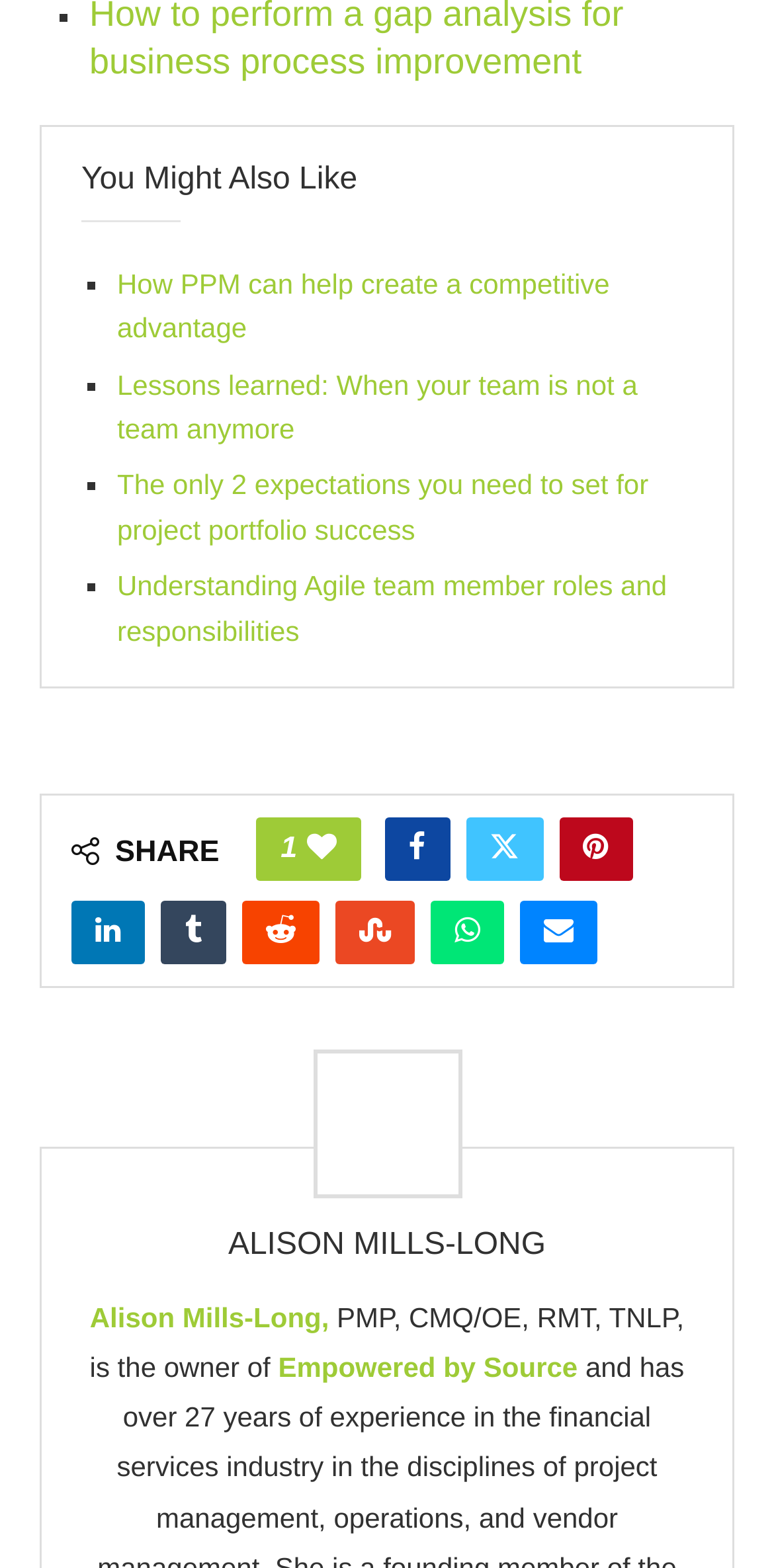Find the bounding box coordinates for the element that must be clicked to complete the instruction: "Visit me on Facebook". The coordinates should be four float numbers between 0 and 1, indicated as [left, top, right, bottom].

None